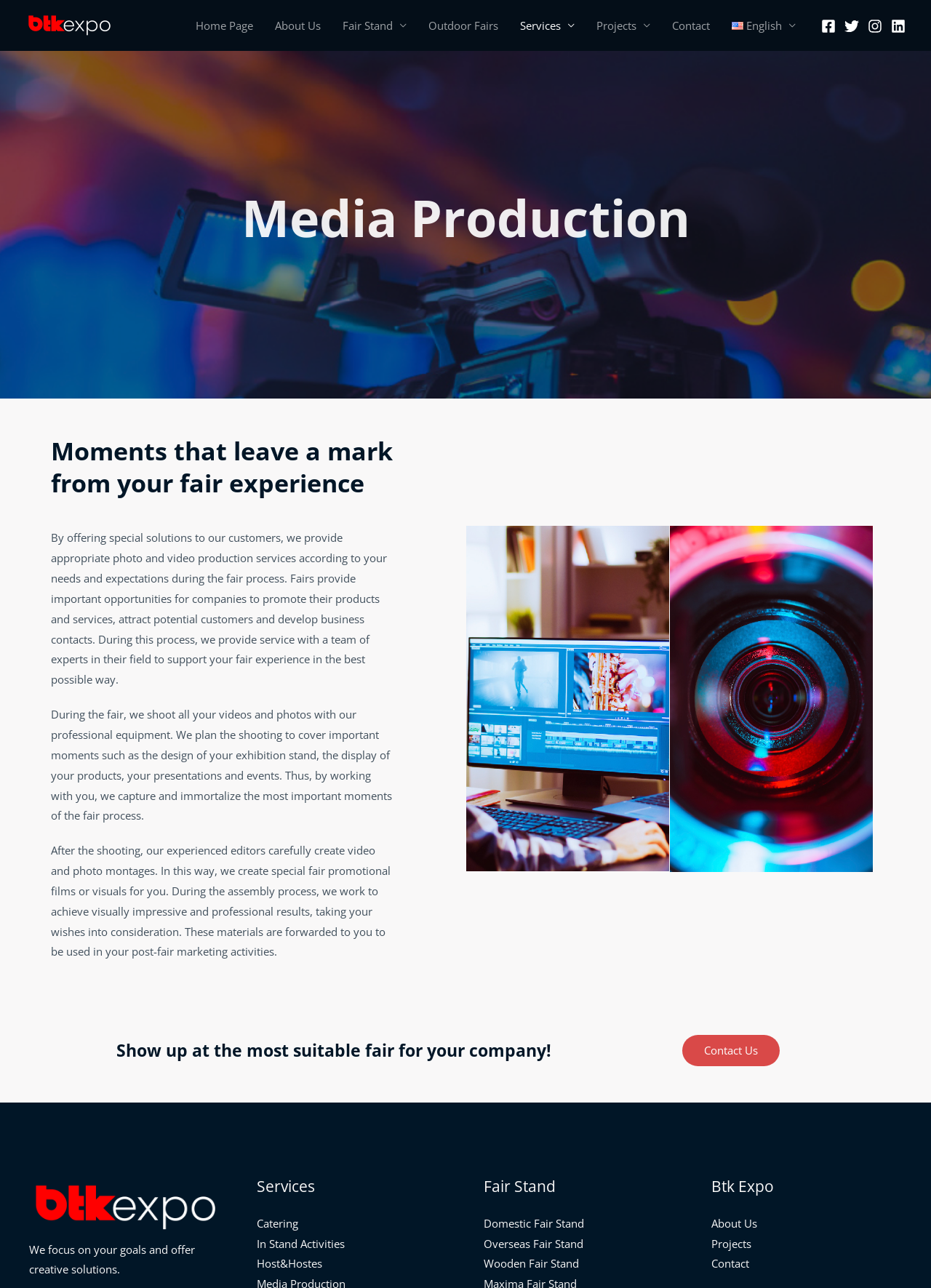Please give a succinct answer to the question in one word or phrase:
What can be found in the footer section of the webpage?

Services and Fair Stand links